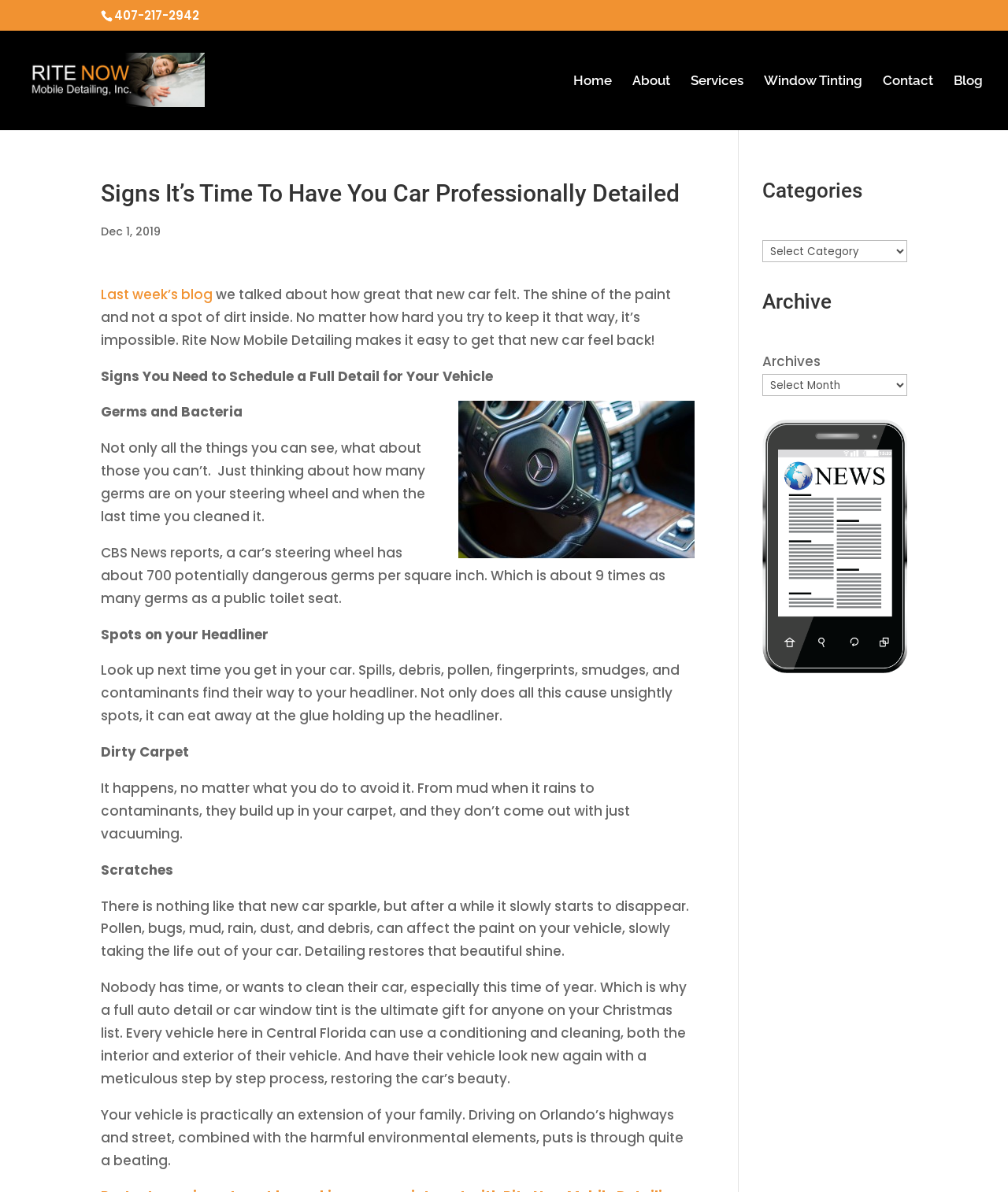Given the element description: "Last week’s blog", predict the bounding box coordinates of this UI element. The coordinates must be four float numbers between 0 and 1, given as [left, top, right, bottom].

[0.1, 0.239, 0.211, 0.255]